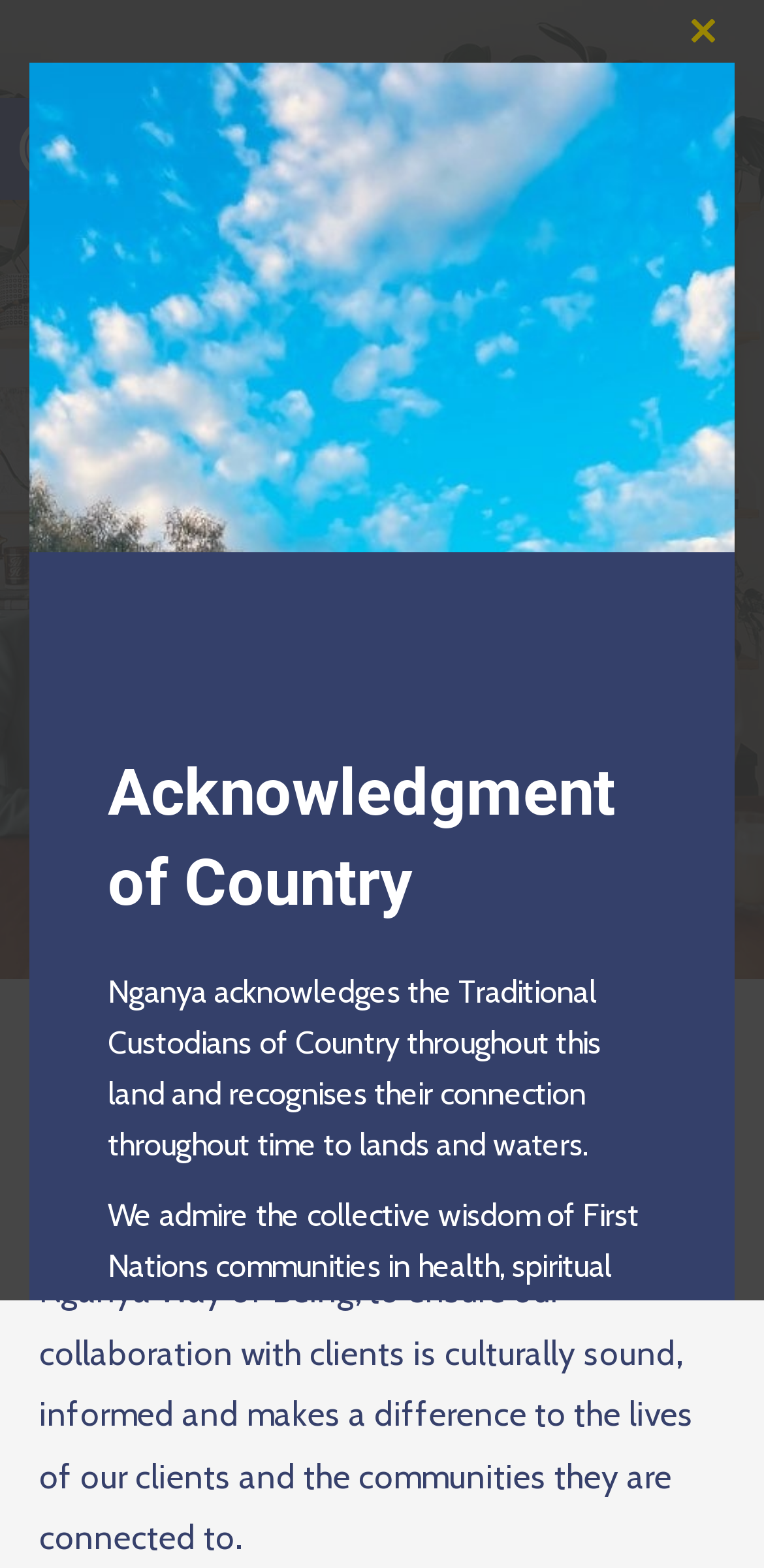Locate the bounding box for the described UI element: "Main Menu". Ensure the coordinates are four float numbers between 0 and 1, formatted as [left, top, right, bottom].

[0.826, 0.035, 0.994, 0.116]